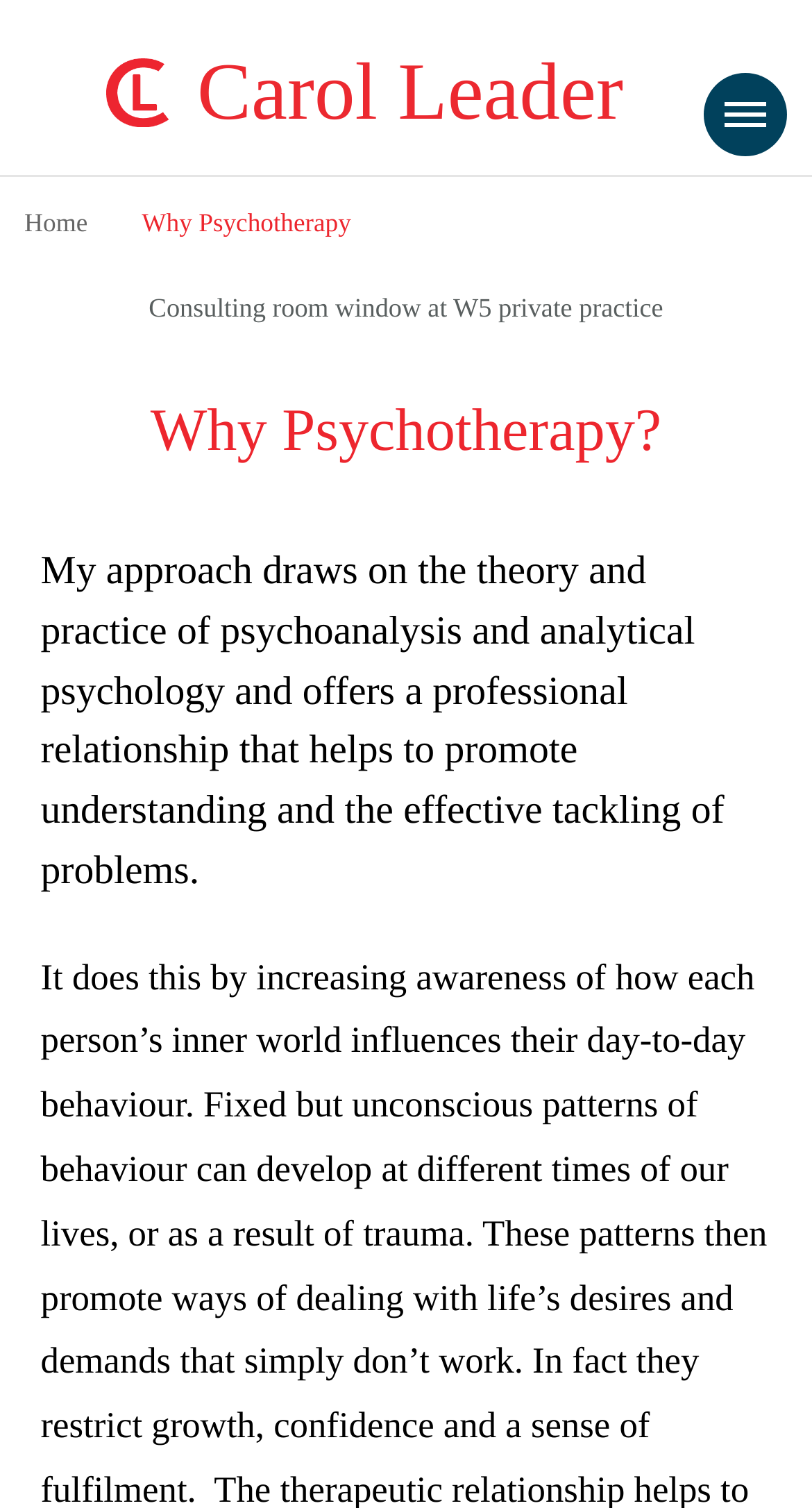Please respond to the question using a single word or phrase:
Is the 'Mobile Navigation' button at the top-right corner of the page?

Yes